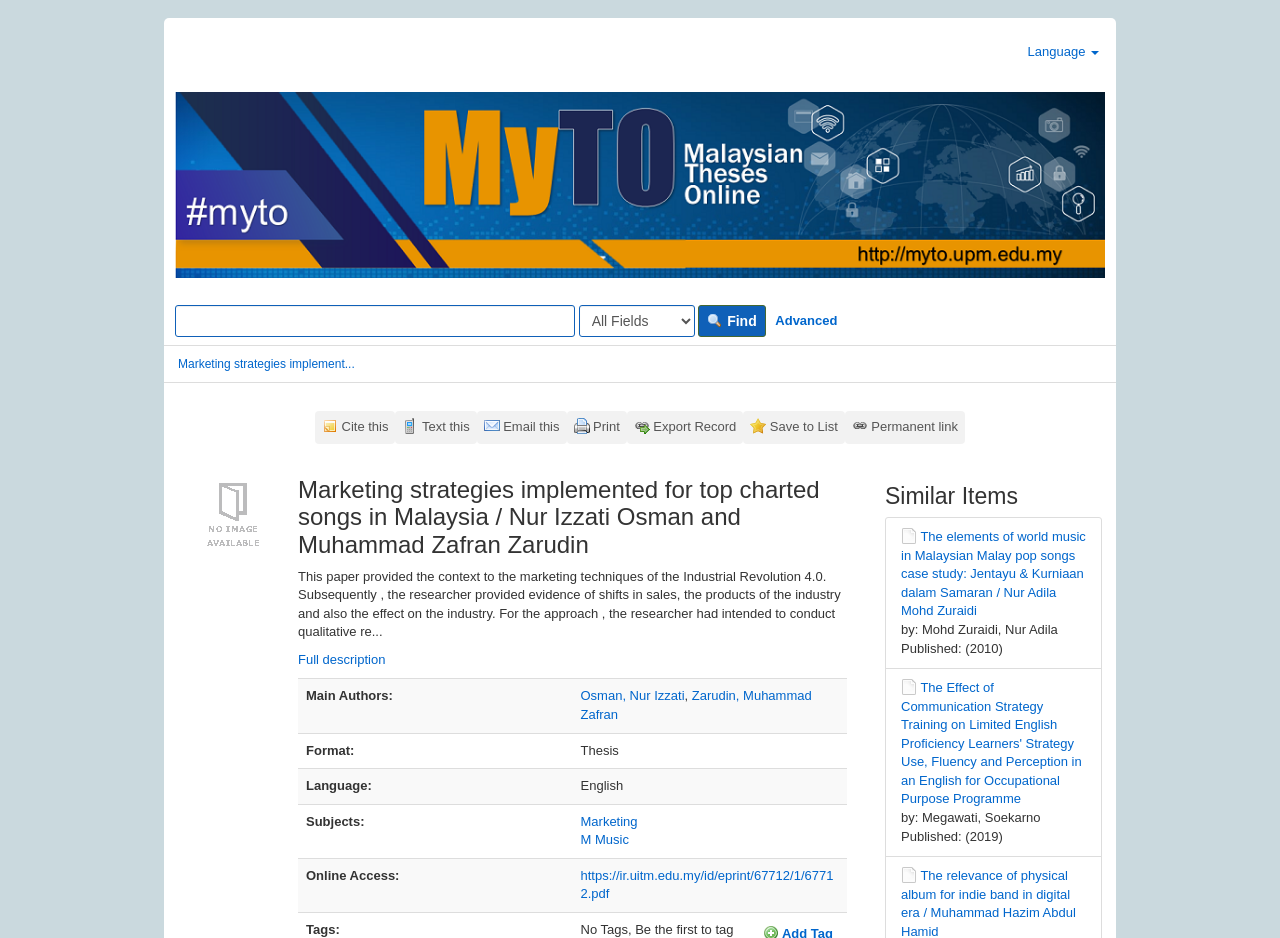What are the subjects of the document?
Can you provide an in-depth and detailed response to the question?

The subjects of the document are Marketing and M Music, as indicated by the gridcell 'Subjects:' which has a value of 'Marketing M Music'.